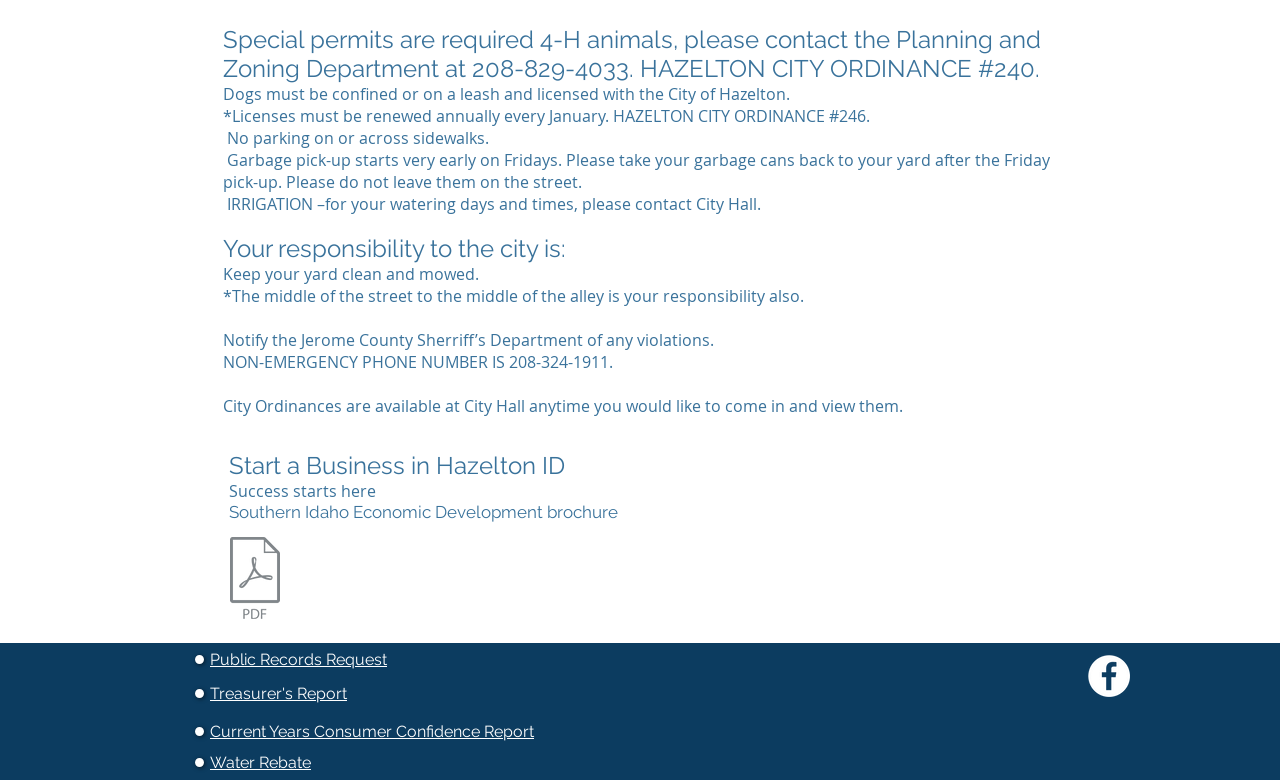Identify the bounding box for the UI element specified in this description: "Current Years Consumer Confidence Report". The coordinates must be four float numbers between 0 and 1, formatted as [left, top, right, bottom].

[0.164, 0.925, 0.417, 0.95]